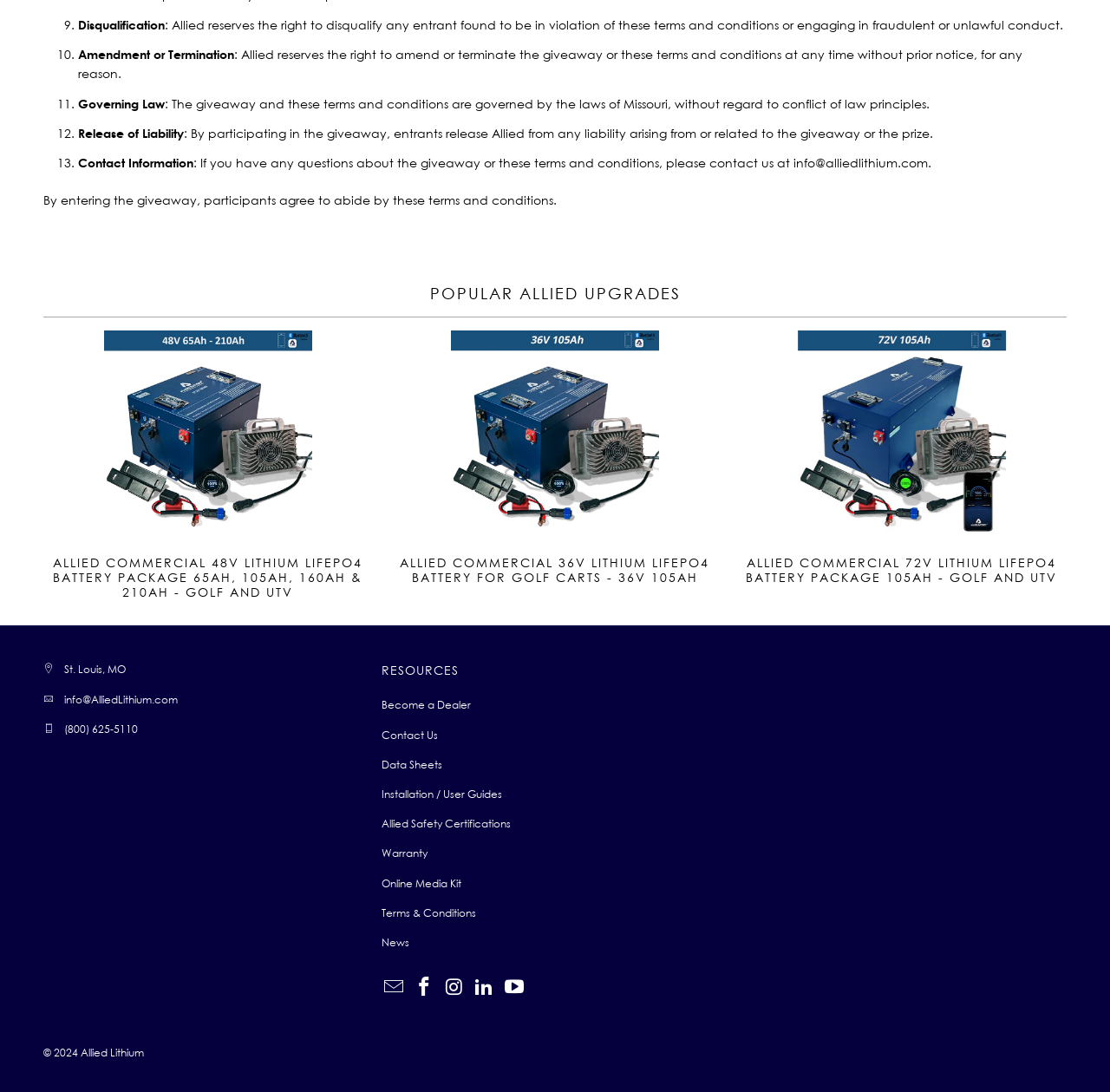Provide the bounding box coordinates of the HTML element this sentence describes: "Data Sheets". The bounding box coordinates consist of four float numbers between 0 and 1, i.e., [left, top, right, bottom].

[0.344, 0.694, 0.398, 0.706]